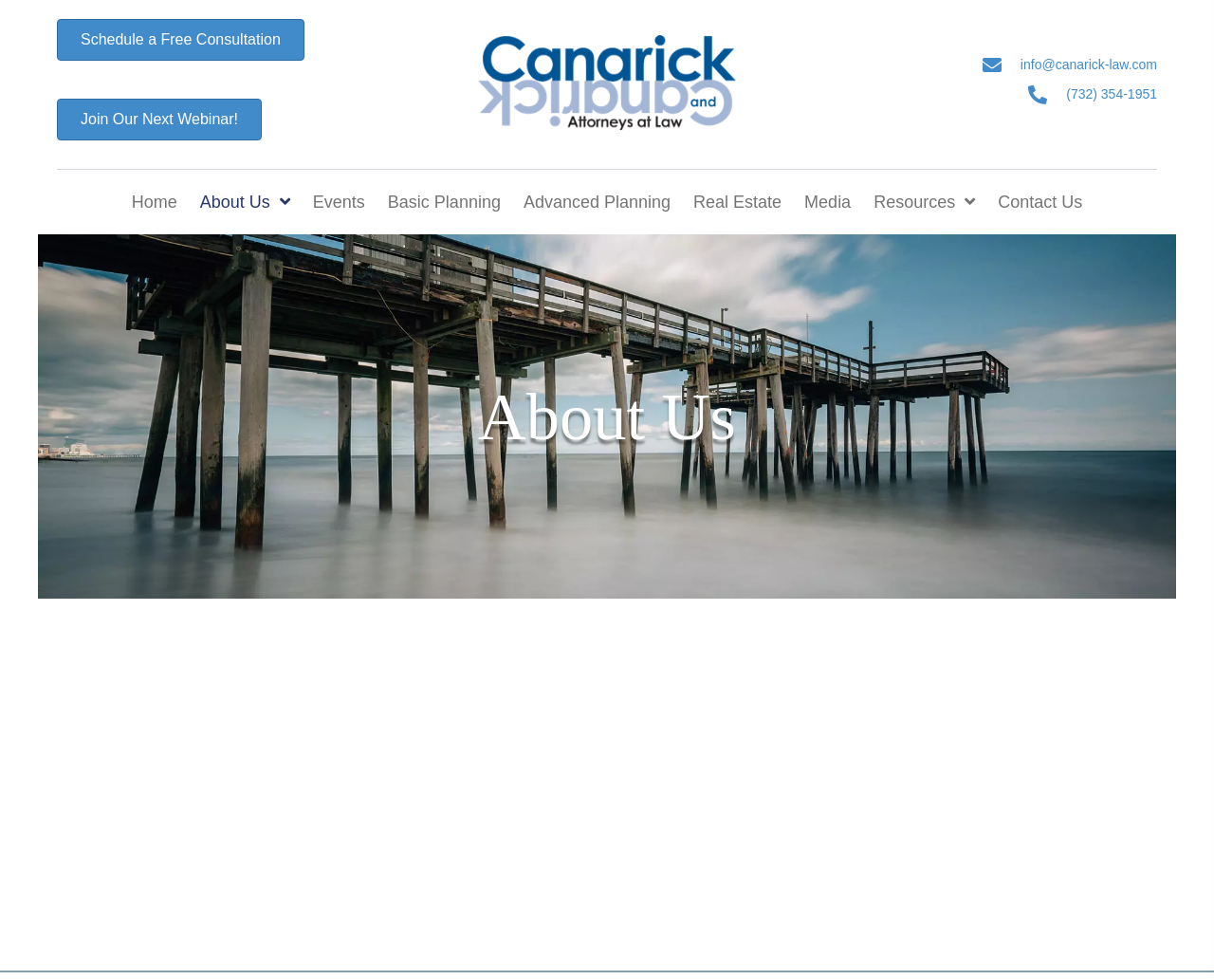Please provide a brief answer to the question using only one word or phrase: 
What type of services does the law firm offer?

Estate planning services